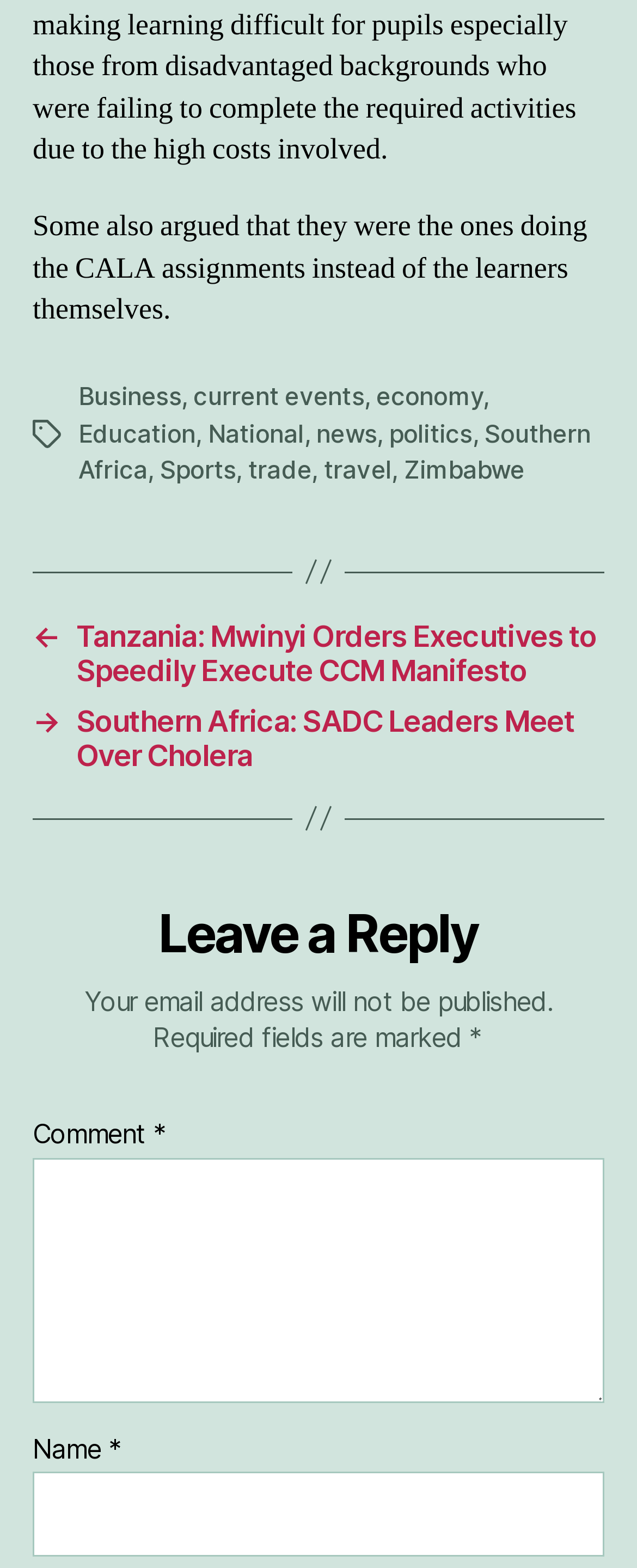Find the bounding box coordinates of the clickable area that will achieve the following instruction: "Enter a name in the 'Name *' textbox".

[0.051, 0.939, 0.949, 0.993]